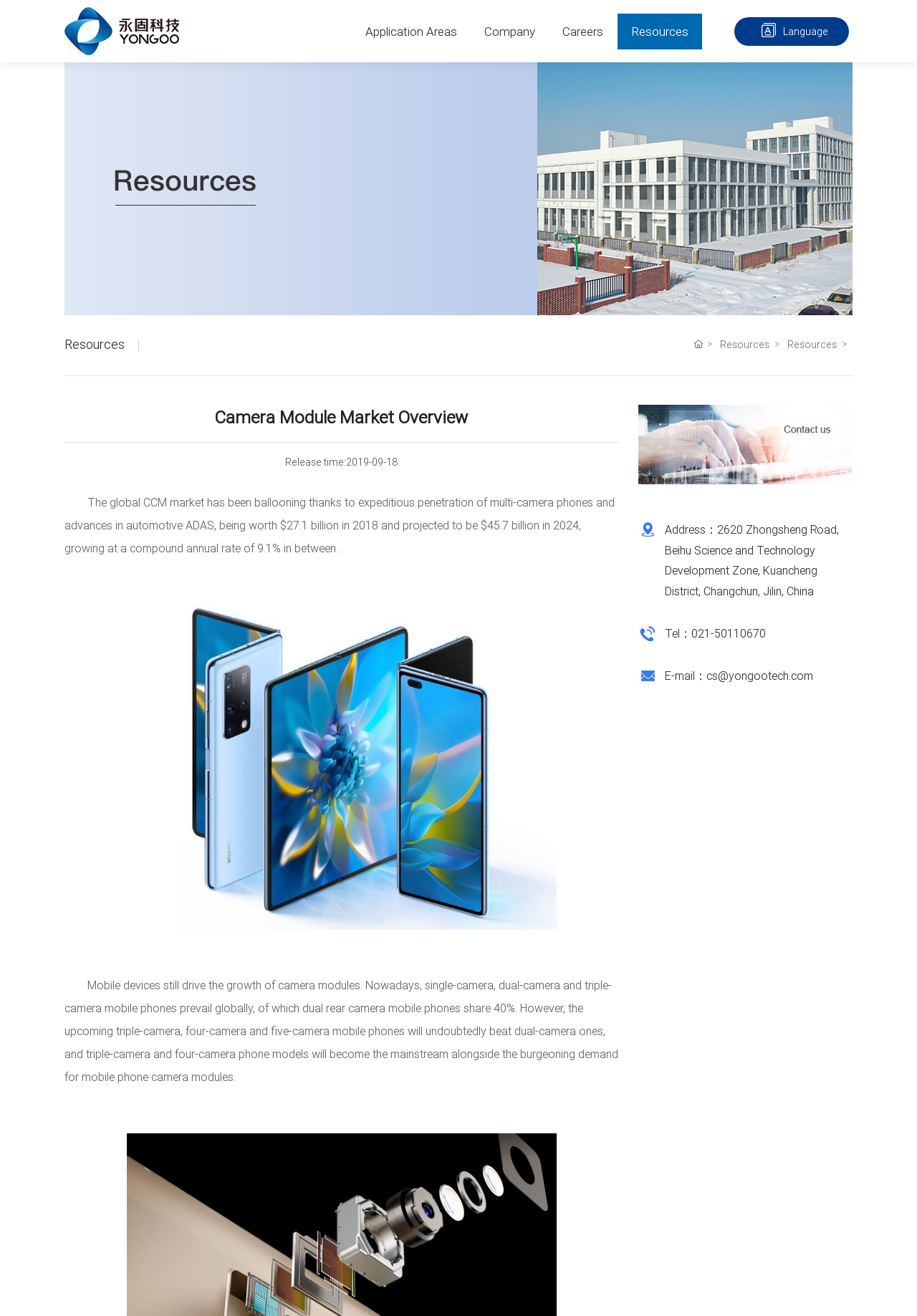What is the language selection option located?
Refer to the image and give a detailed answer to the query.

I found the language selection option by looking at the top right corner of the webpage, where there is a StaticText element with the text 'Language'.